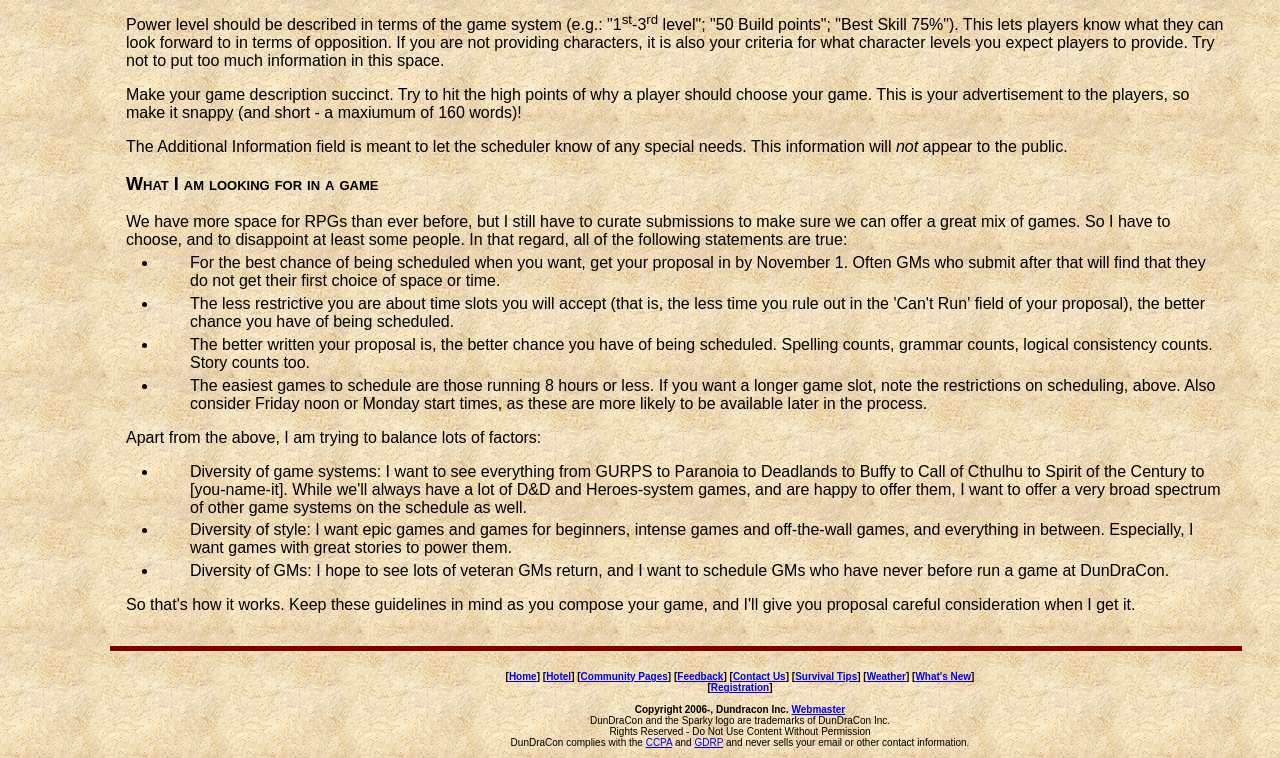Using the format (top-left x, top-left y, bottom-right x, bottom-right y), and given the element description, identify the bounding box coordinates within the screenshot: About

None